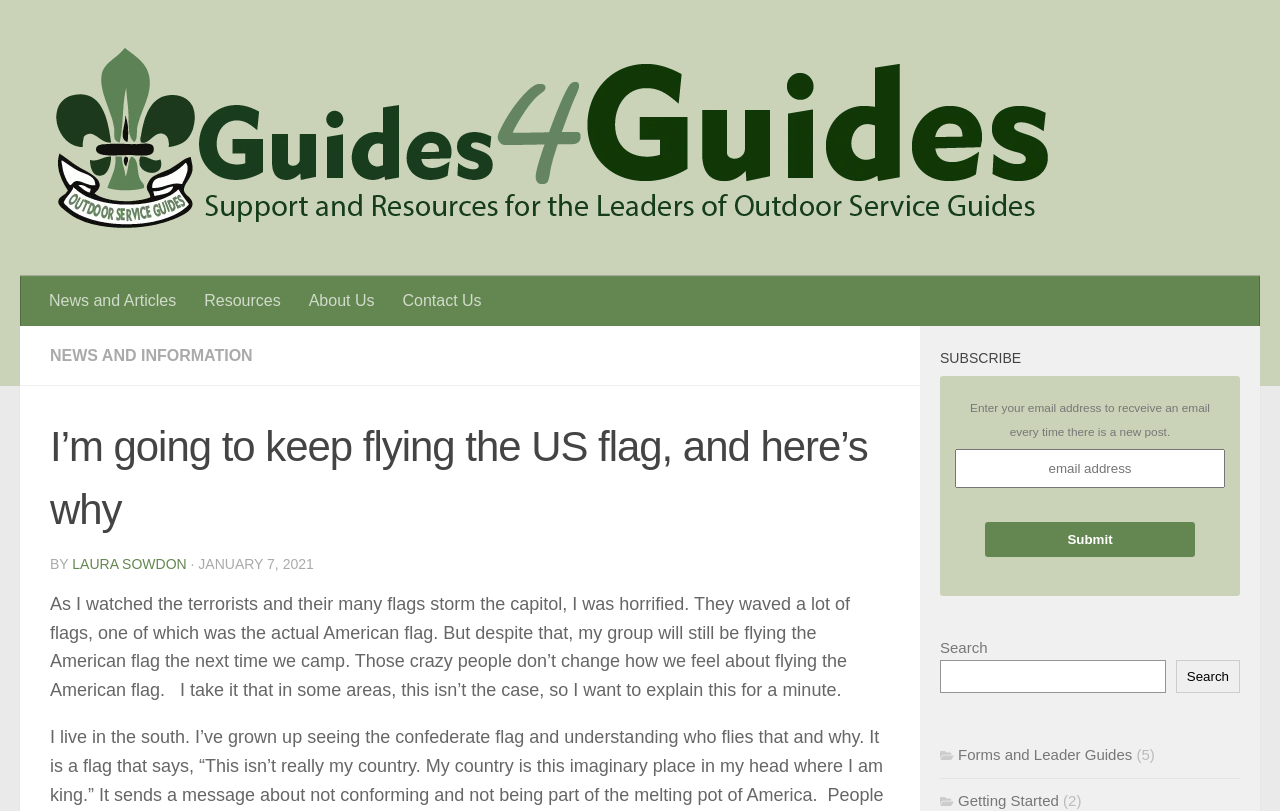Identify the bounding box coordinates of the part that should be clicked to carry out this instruction: "Click on the 'NEWS AND INFORMATION' link".

[0.039, 0.428, 0.197, 0.449]